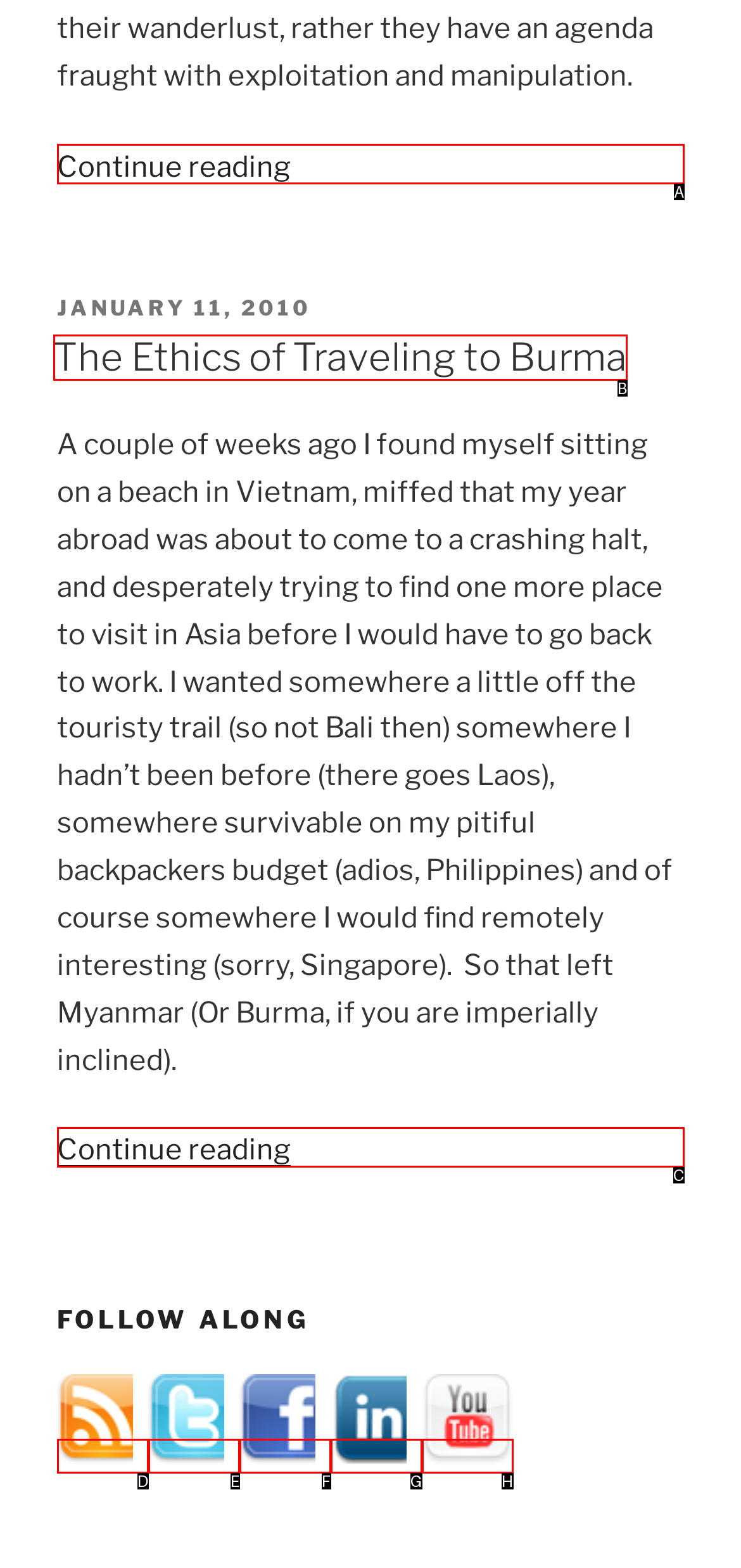Which HTML element fits the description: parent_node: FOLLOW ALONG? Respond with the letter of the appropriate option directly.

G